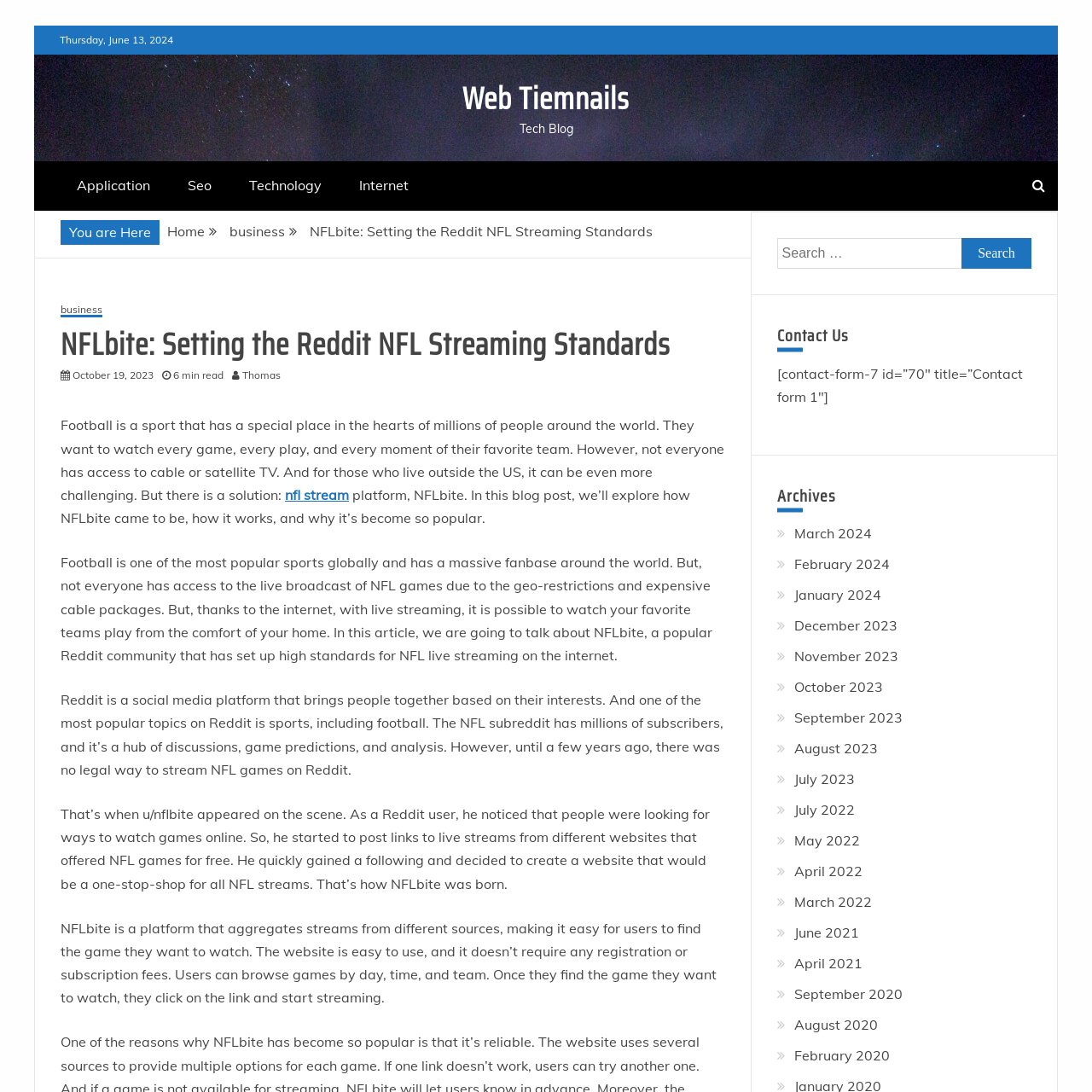Use one word or a short phrase to answer the question provided: 
What is the purpose of NFLbite?

To stream NFL games